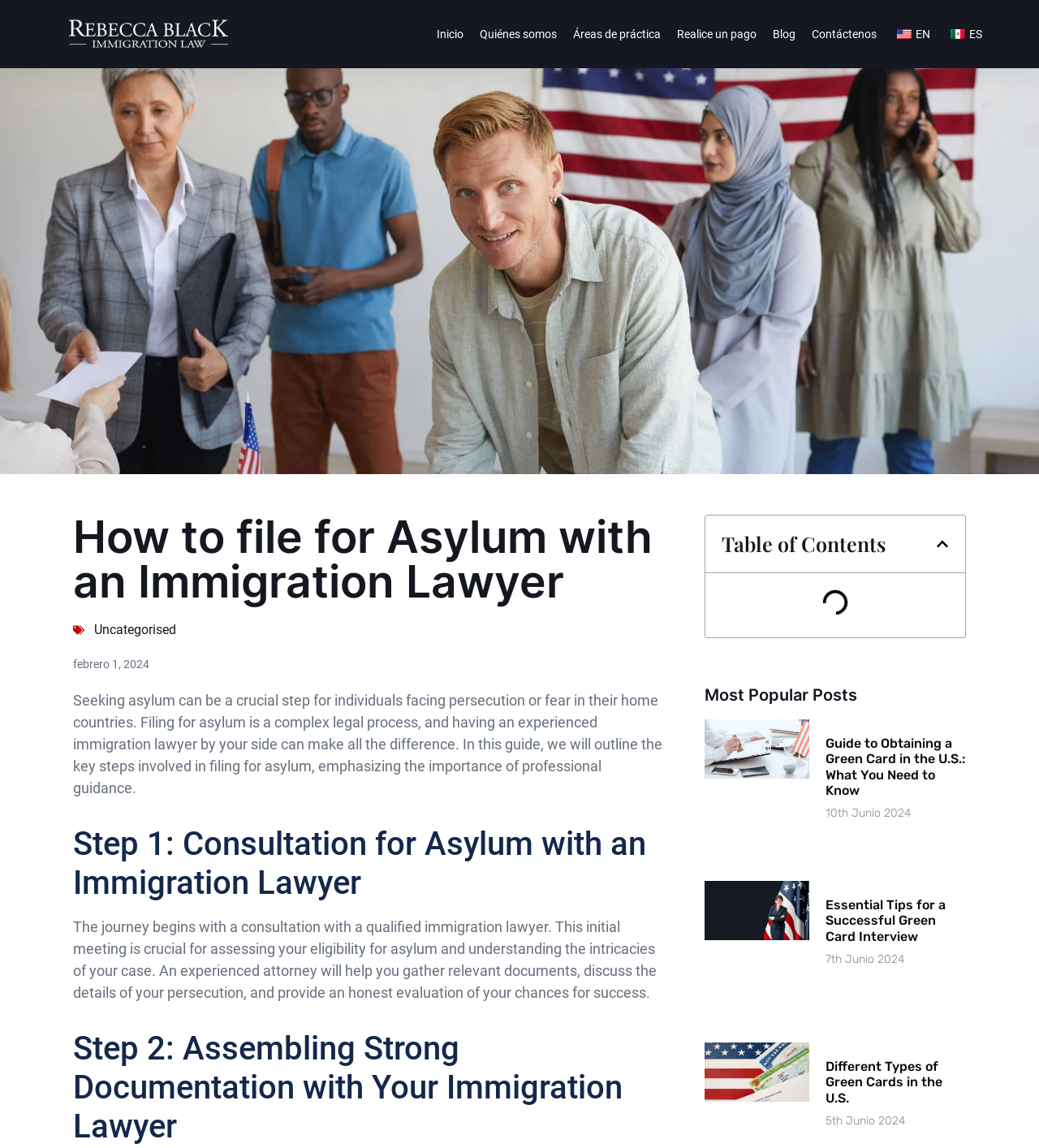Write a detailed summary of the webpage.

This webpage is about seeking asylum and the process of filing for it with the guidance of an immigration lawyer. At the top left corner, there is a logo of Rebecca Black Law, accompanied by a navigation menu with links to different sections of the website, including "Inicio", "Quiénes somos", "Áreas de práctica", and more.

Below the navigation menu, there is a heading that reads "How to file for Asylum with an Immigration Lawyer". Following this heading, there is a brief introduction to the importance of seeking asylum and the complexity of the legal process, emphasizing the need for professional guidance.

The main content of the webpage is divided into steps, with headings such as "Step 1: Consultation for Asylum with an Immigration Lawyer" and "Step 2: Assembling Strong Documentation with Your Immigration Lawyer". Each step is accompanied by a detailed description of the process, including the importance of gathering relevant documents and discussing the details of persecution with an experienced attorney.

On the right side of the webpage, there is a table of contents with links to different sections of the guide. Below the table of contents, there is a section titled "Most Popular Posts", which features three articles with headings, links, and publication dates. The articles are about obtaining a green card in the U.S., tips for a successful green card interview, and different types of green cards in the U.S.

Overall, the webpage provides a comprehensive guide to seeking asylum and the importance of working with an experienced immigration lawyer.